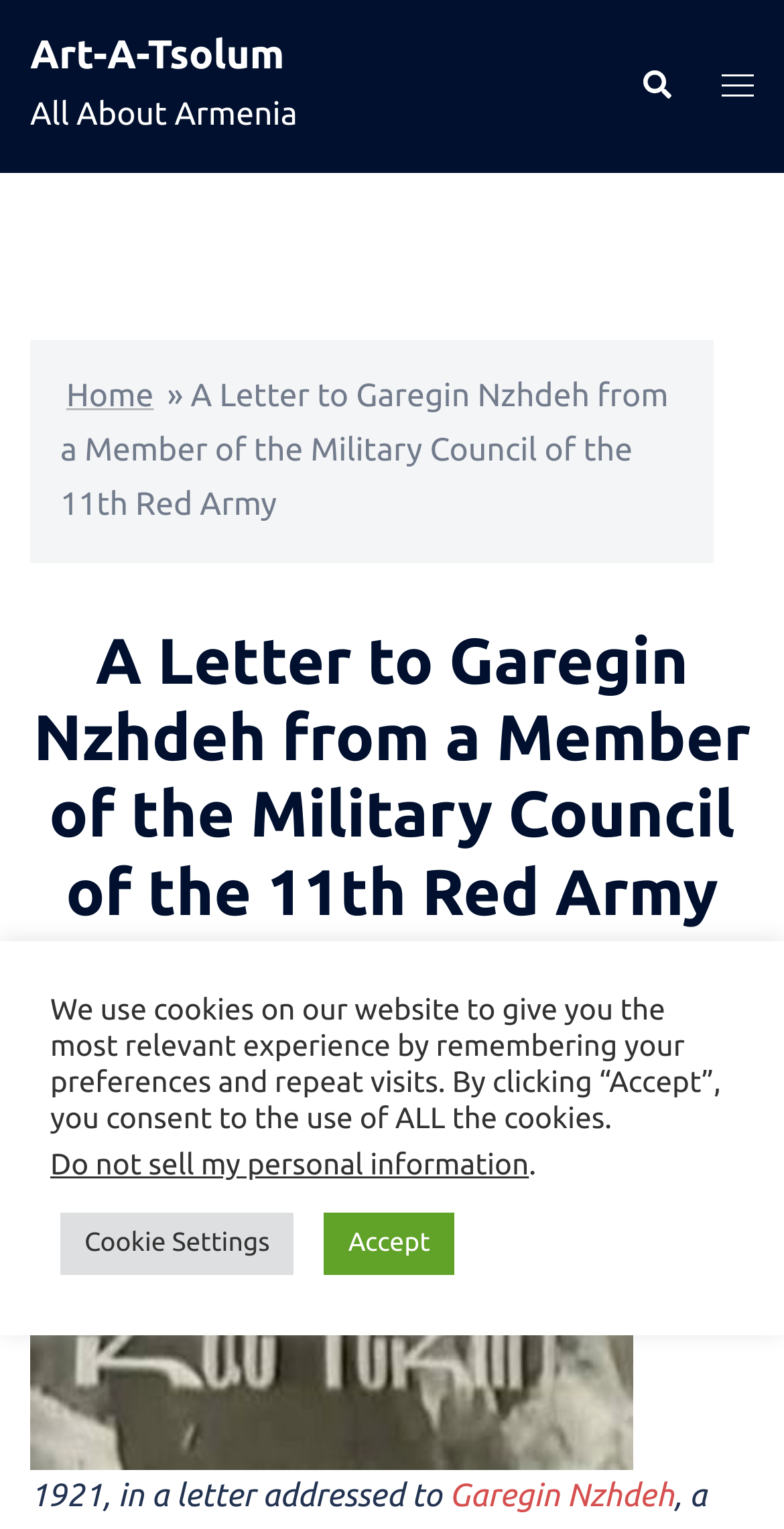Answer the question below in one word or phrase:
What is the date of the article?

OCTOBER 29, 2018